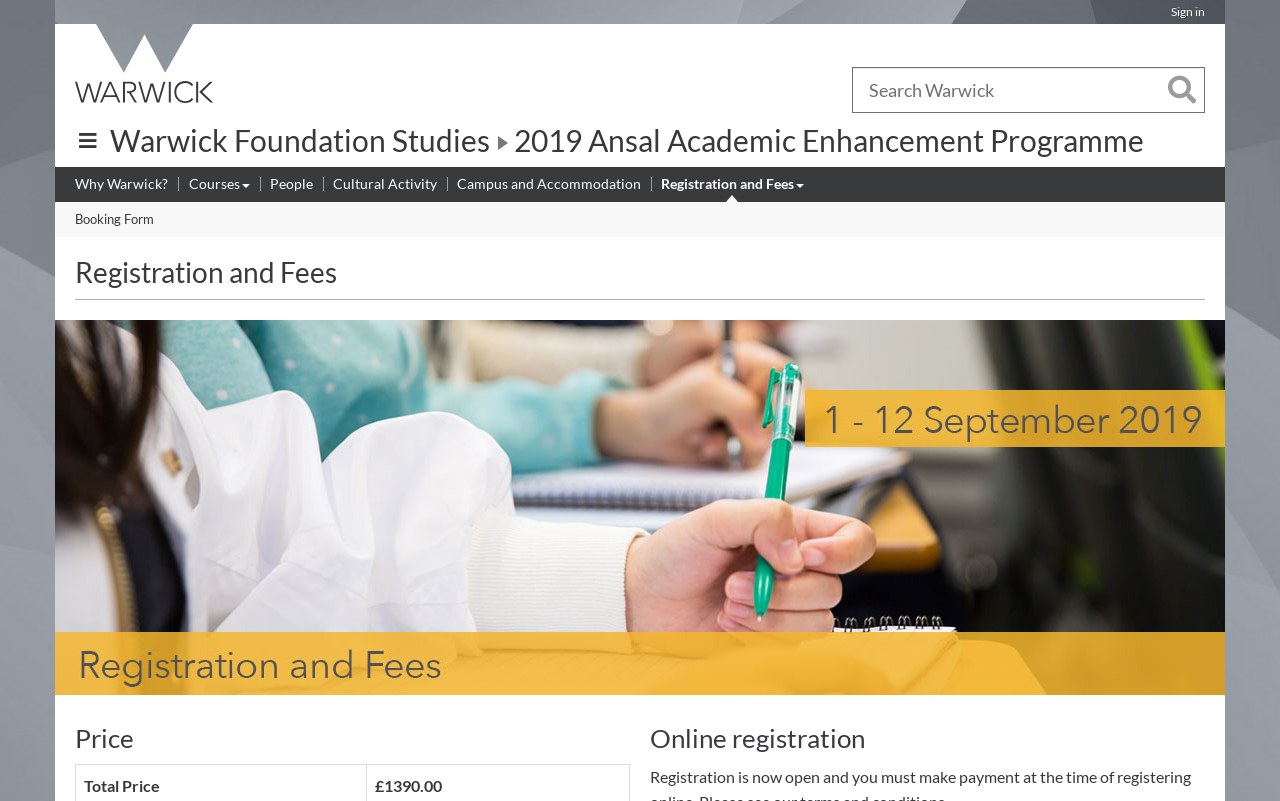From the webpage screenshot, identify the region described by Campus and Accommodation. Provide the bounding box coordinates as (top-left x, top-left y, bottom-right x, bottom-right y), with each value being a floating point number between 0 and 1.

[0.357, 0.217, 0.501, 0.245]